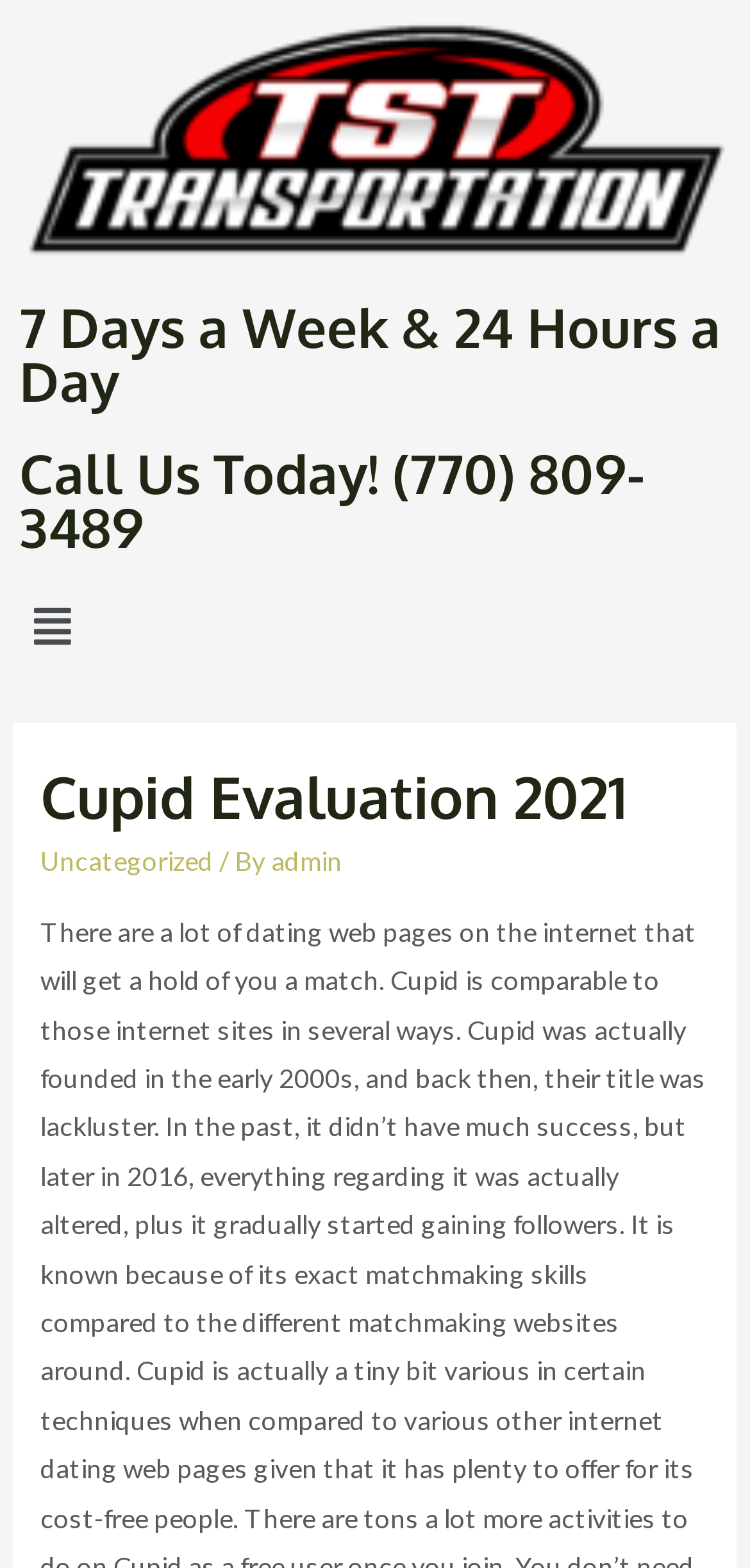Using the information from the screenshot, answer the following question thoroughly:
What is the category of the article?

I found the category of the article by looking at the link element that says 'Uncategorized', which is located near the header of the webpage.